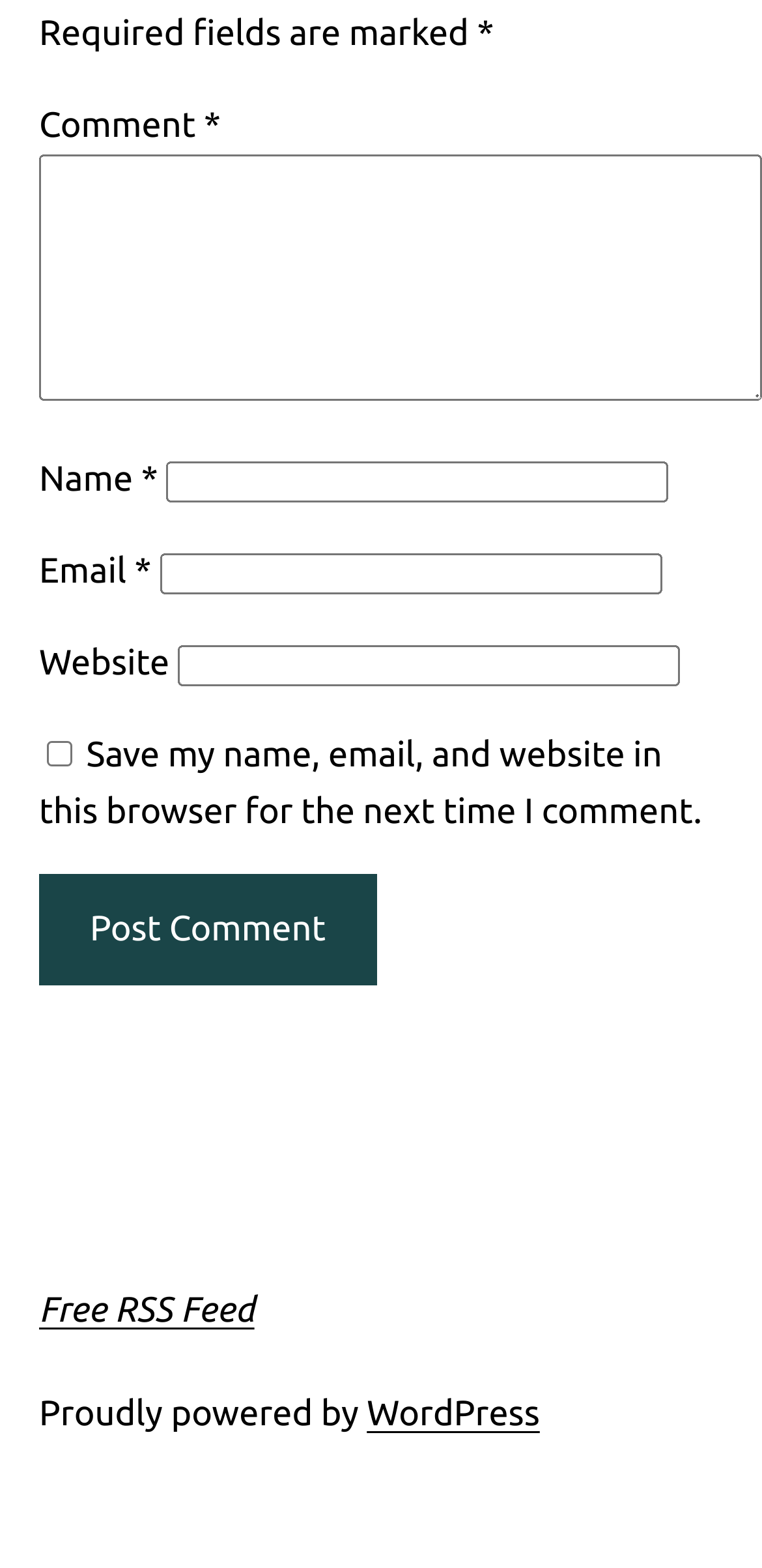Given the element description "Go to..." in the screenshot, predict the bounding box coordinates of that UI element.

None